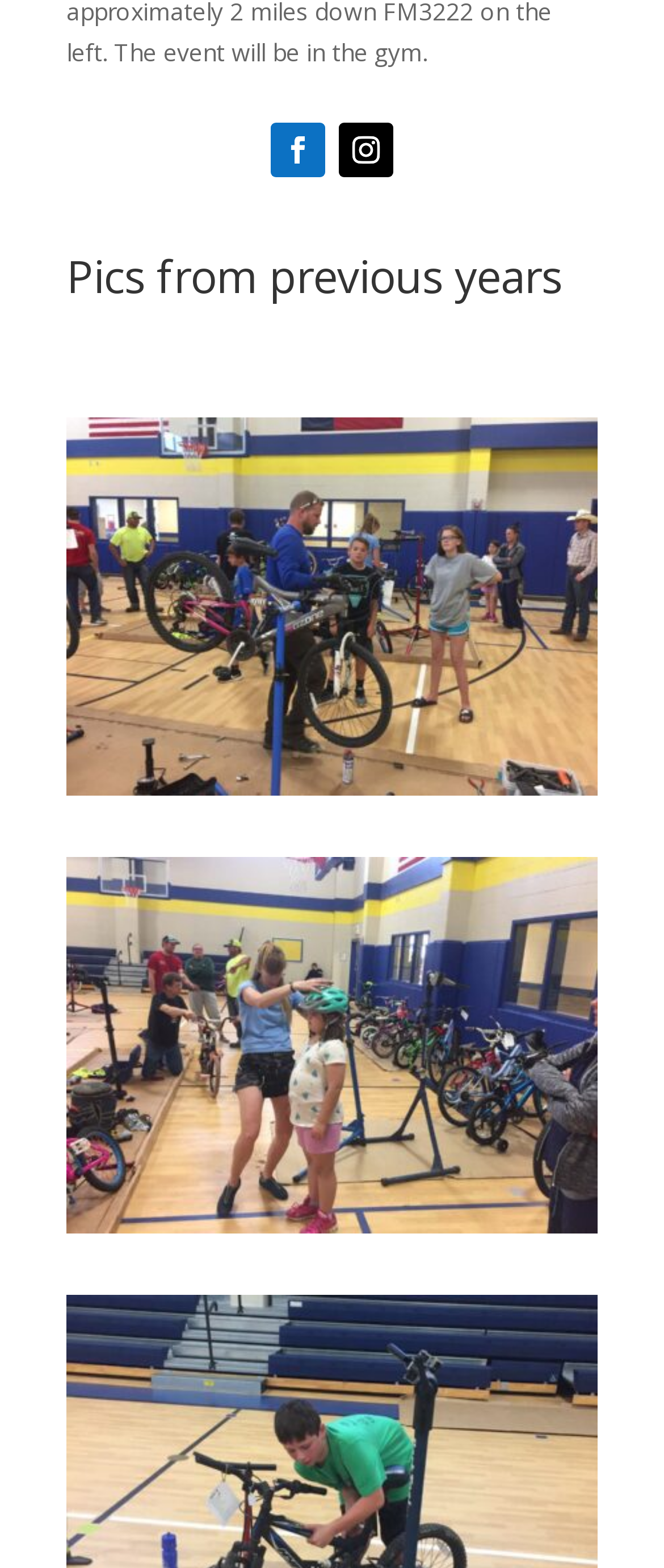Use a single word or phrase to answer the question:
How many links are present on the webpage?

4